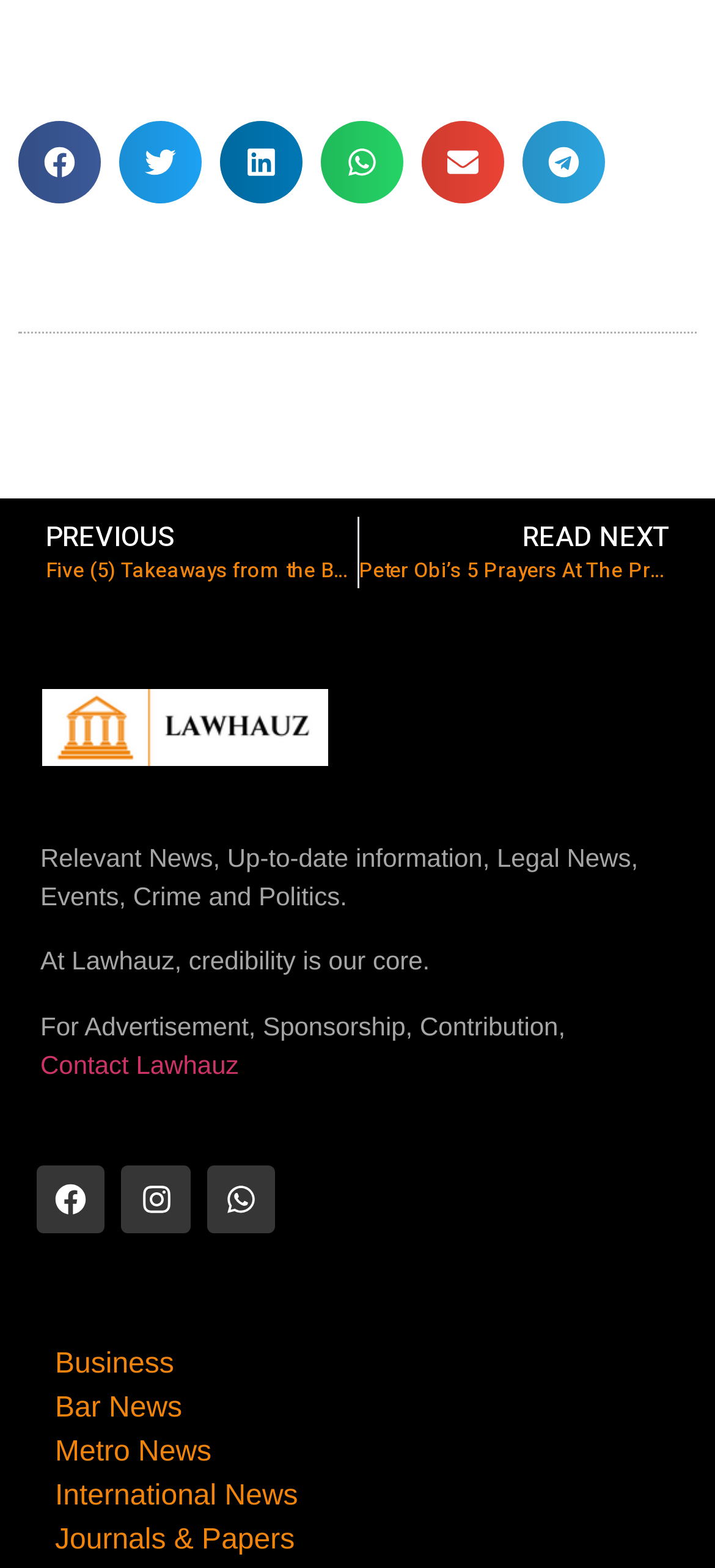Locate the bounding box coordinates of the segment that needs to be clicked to meet this instruction: "Share on Facebook".

[0.026, 0.077, 0.141, 0.129]